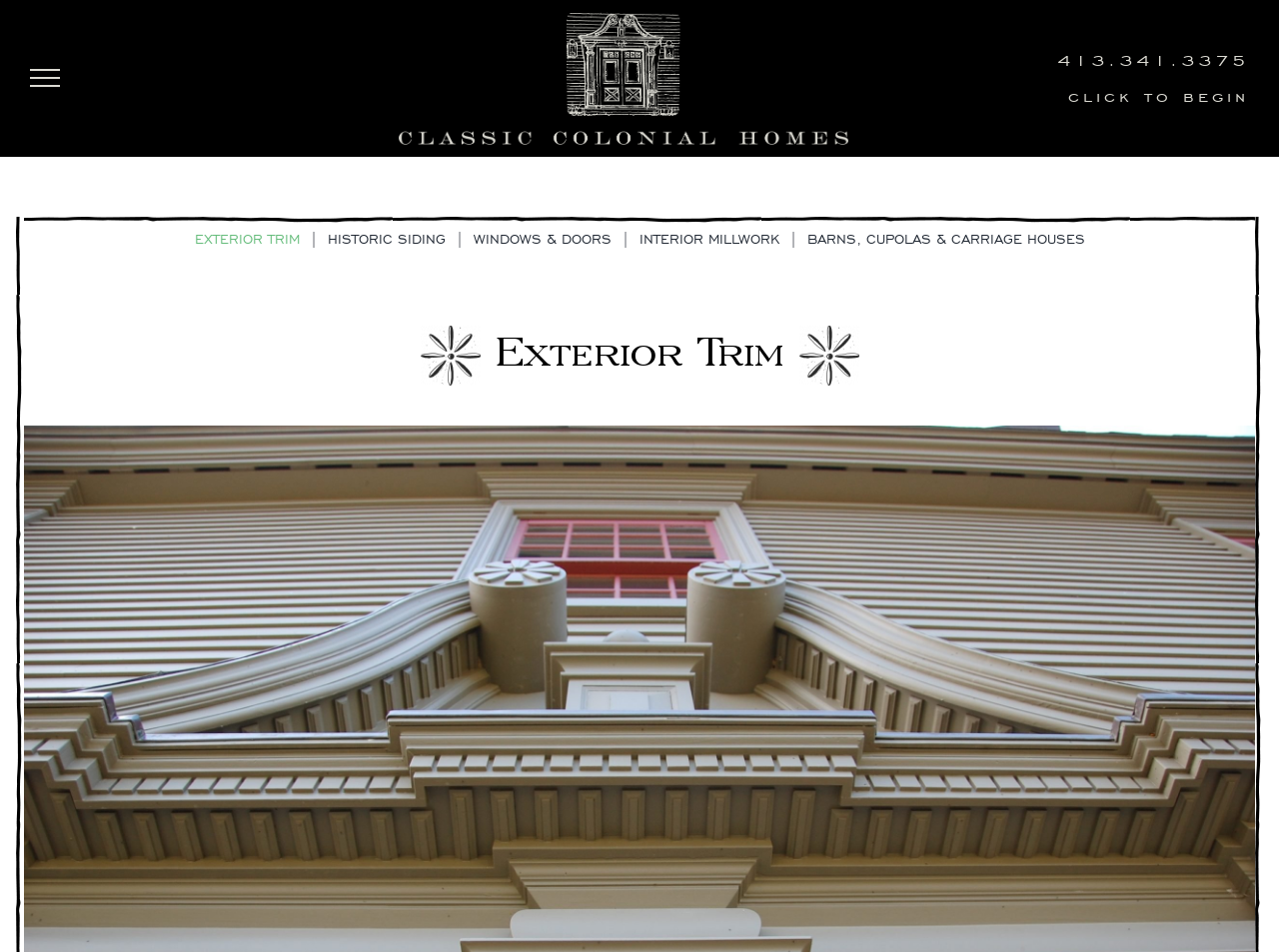Determine the coordinates of the bounding box for the clickable area needed to execute this instruction: "start with click to begin".

[0.835, 0.09, 0.977, 0.113]